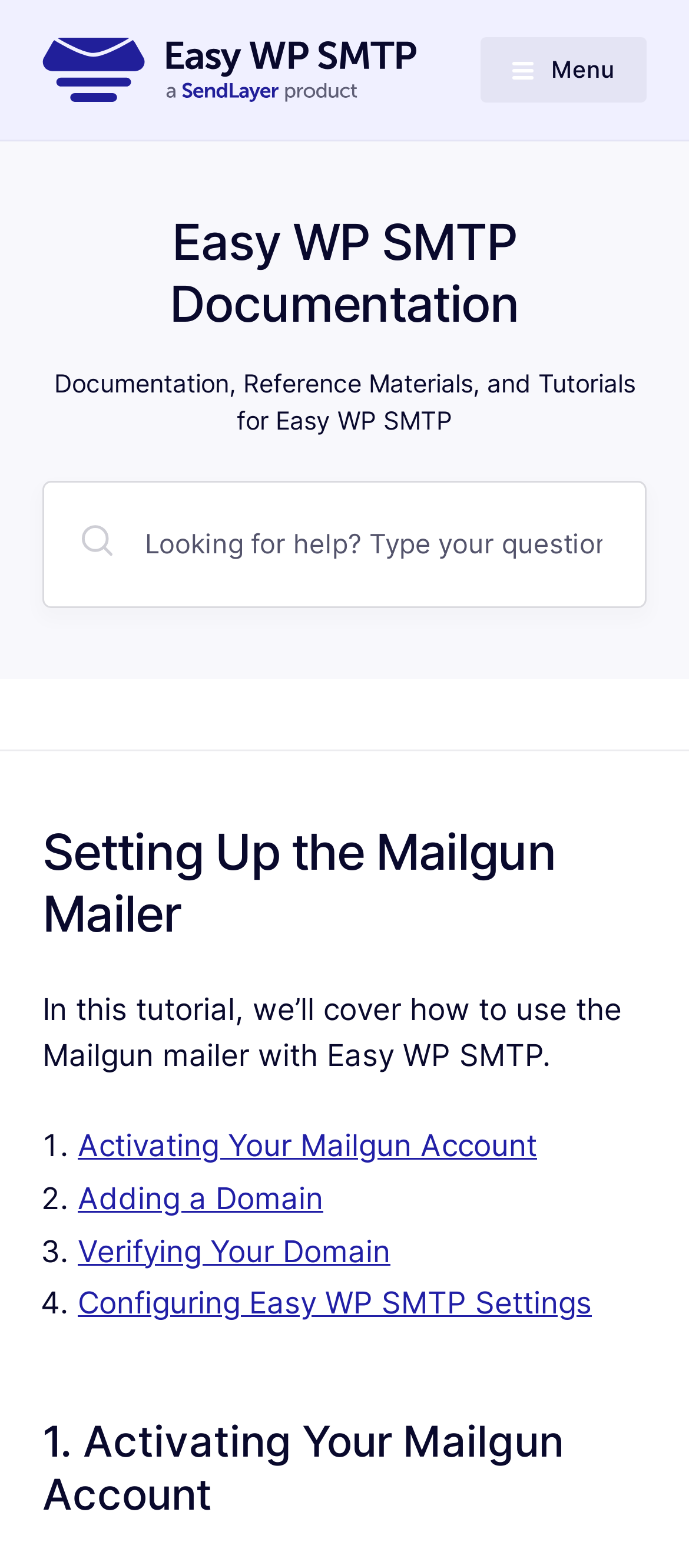What is the purpose of the search bar?
Based on the image, answer the question in a detailed manner.

The search bar is located at the top of the webpage, and it allows users to search for specific documentation or tutorials within the Easy WP SMTP website.